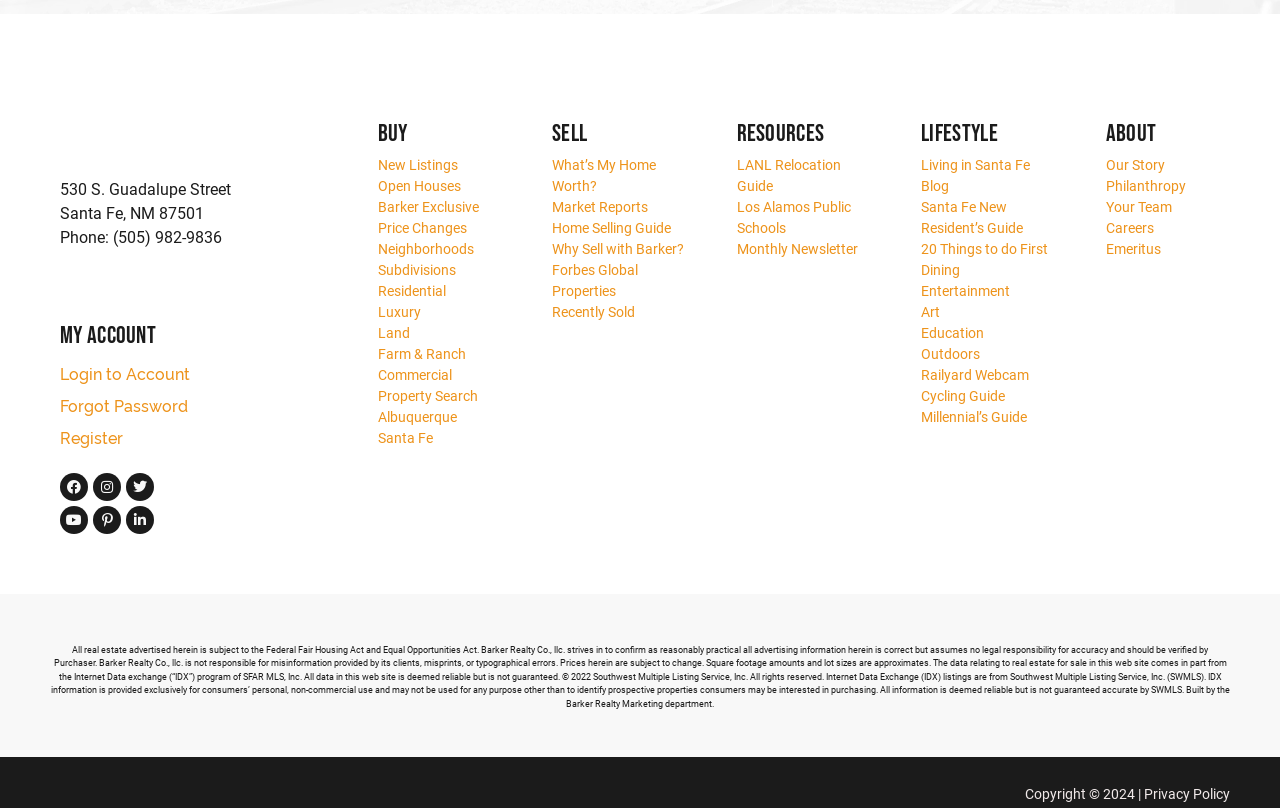Could you specify the bounding box coordinates for the clickable section to complete the following instruction: "View privacy policy"?

[0.894, 0.973, 0.961, 0.993]